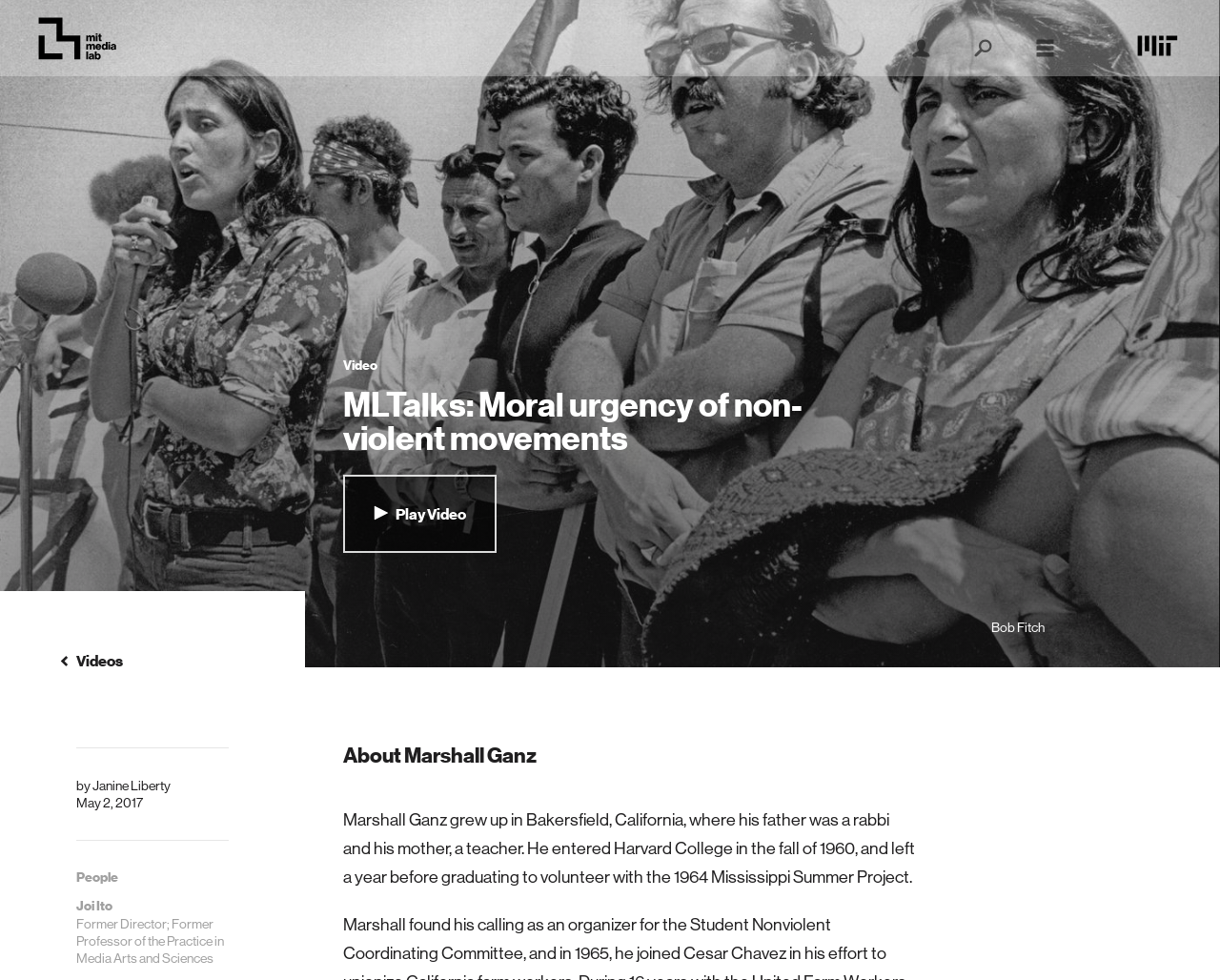Give a detailed account of the webpage's layout and content.

This webpage is about a conversation between Marshall Ganz and Media Lab Director Joi Ito. At the top left corner, there is a small logo with a link, accompanied by a small image. On the top right corner, there are three links with corresponding images: "User", "Search", and "Nav". 

Below the top section, there is a video-related section. A "Video" label is located at the top left, followed by a heading that reads "MLTalks: Moral urgency of non-violent movements". Below the heading, there is a "Play Video" link with a small image. 

On the right side of the video section, there is a text "Bob Fitch". Below the video section, there is a section with links and text. A "Videos" link with a small image is located at the top left, followed by a text "by" and a link "Janine Liberty". Below them, there is a text "May 2, 2017". 

Further down, there is a "People" heading, followed by a link "Joi Ito Former Director; Former Professor of the Practice in Media Arts and Sciences". 

On the right side of the "People" section, there is a section about Marshall Ganz. A heading "About Marshall Ganz" is located at the top, followed by a paragraph describing his background, including his childhood and education.